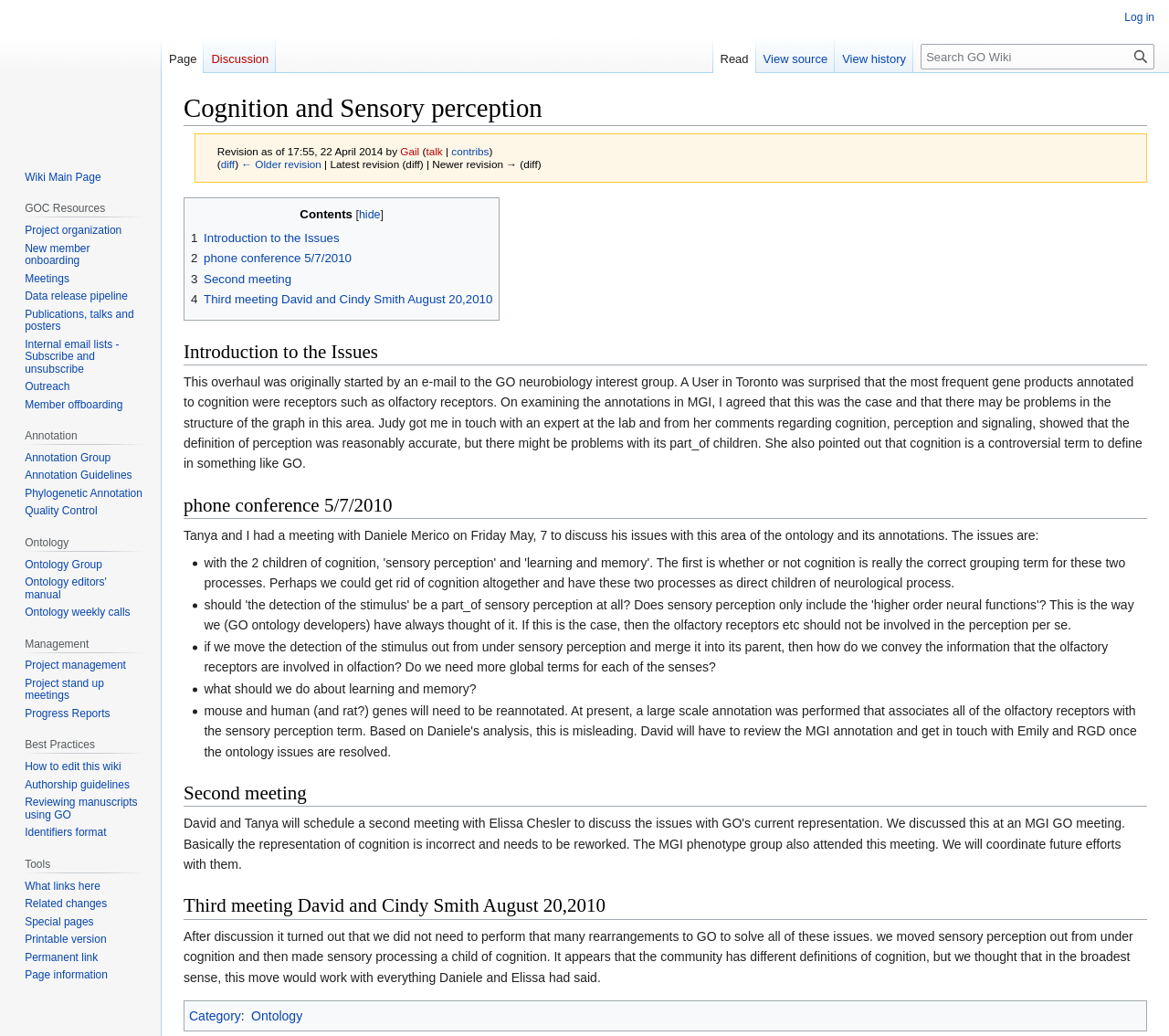Can you find and generate the webpage's heading?

Cognition and Sensory perception